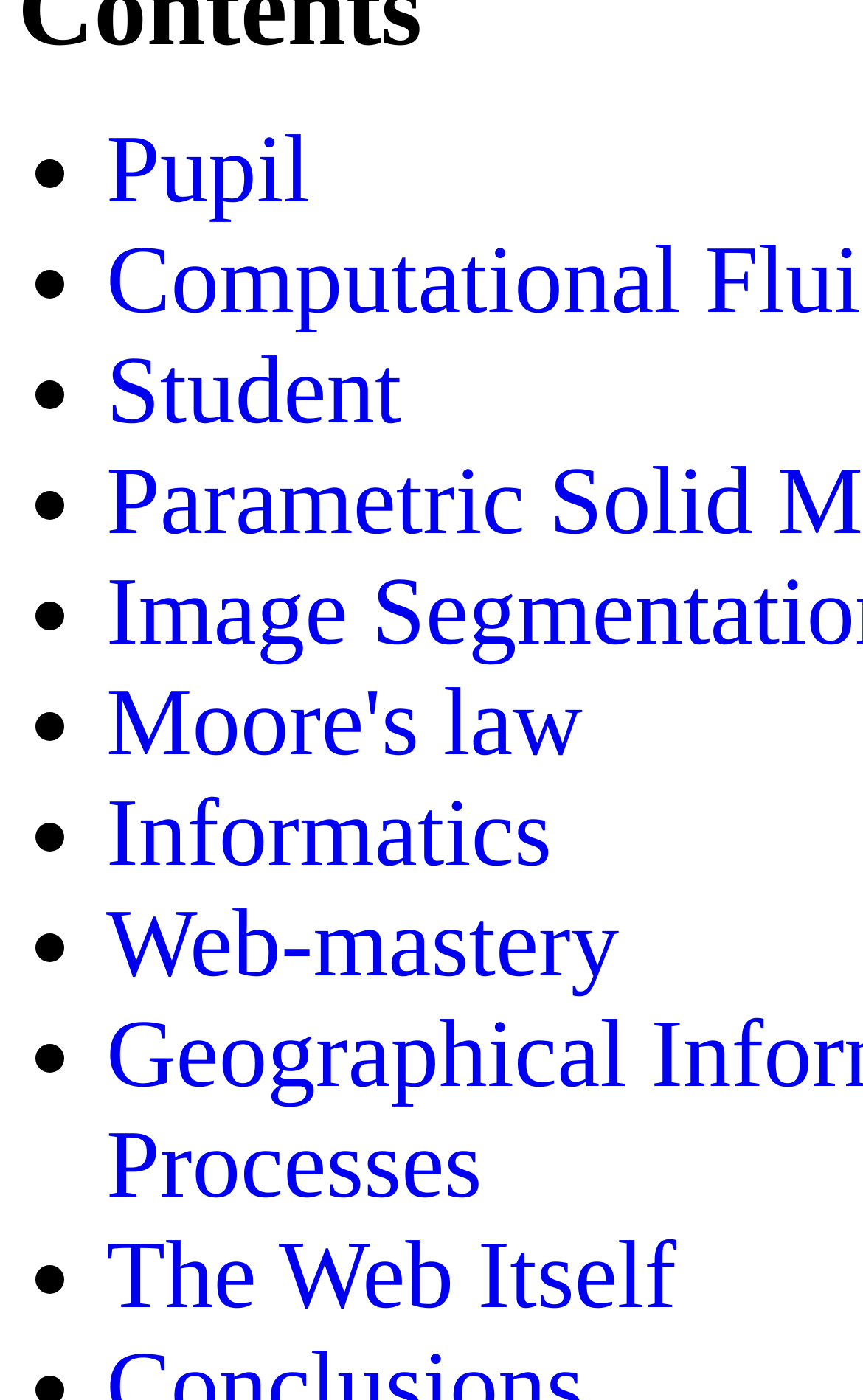What is the concept related to the rate of technological progress?
Please use the image to provide a one-word or short phrase answer.

Moore's law